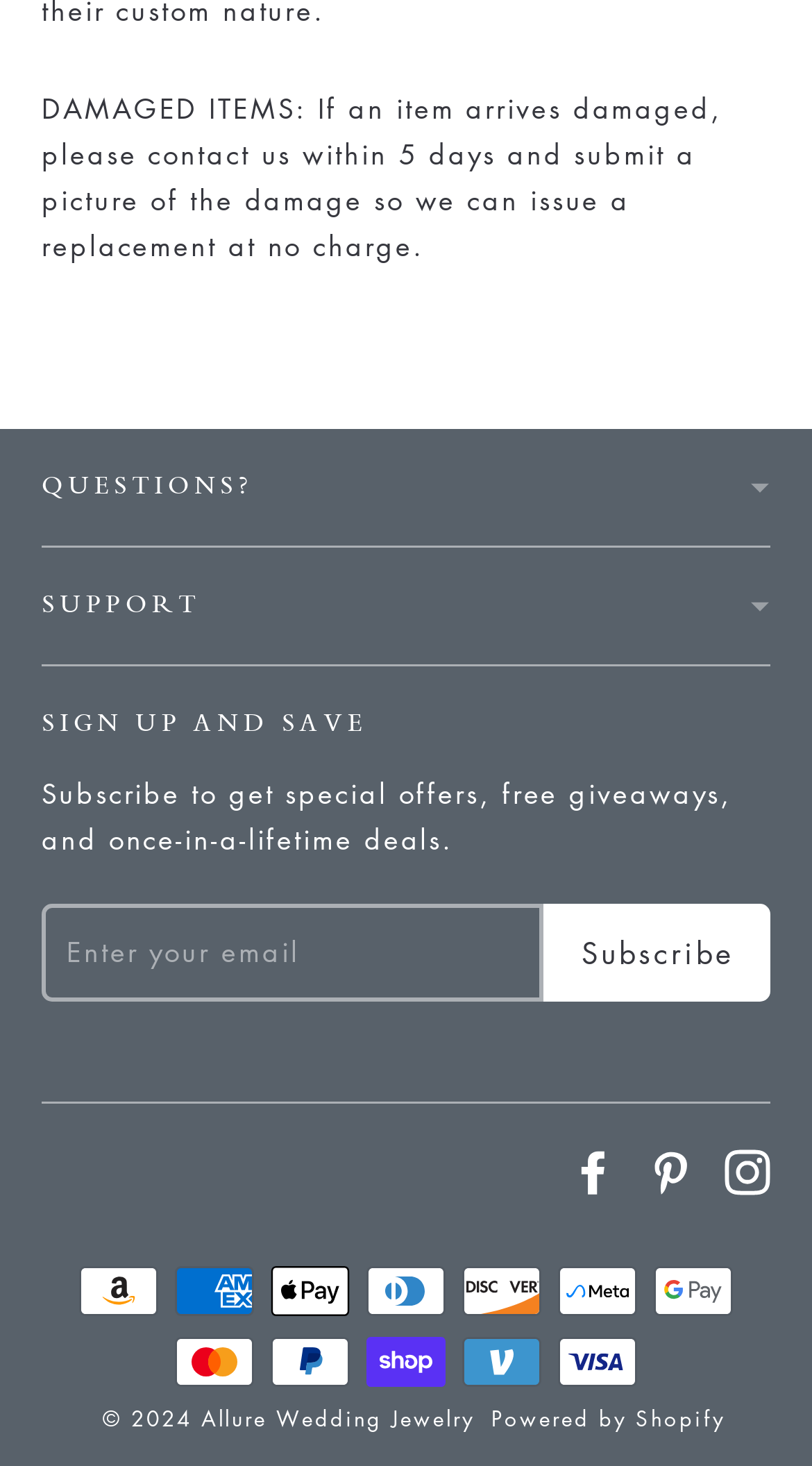What is the instruction for damaged items?
Based on the image, provide your answer in one word or phrase.

Contact us within 5 days